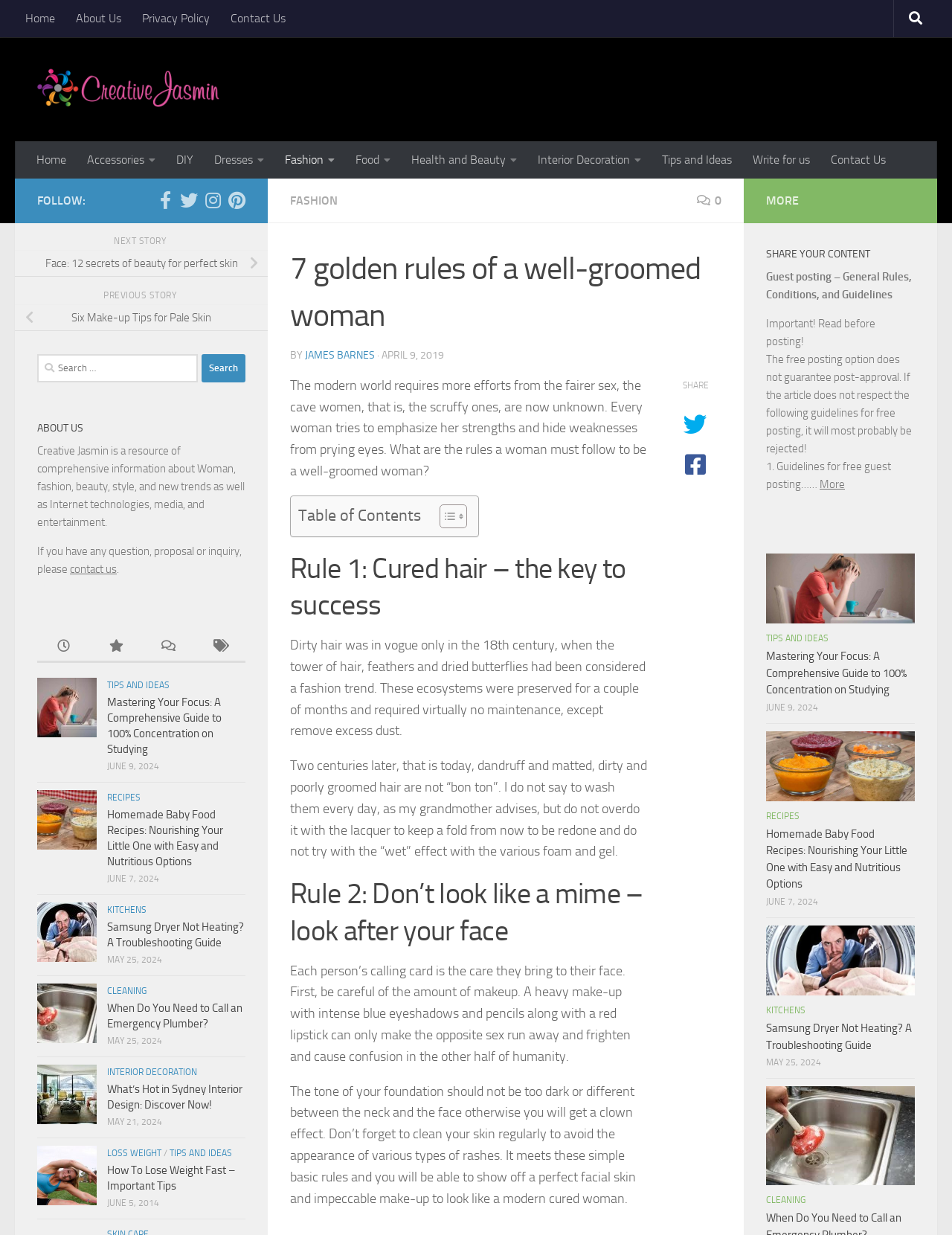Determine the bounding box coordinates for the UI element described. Format the coordinates as (top-left x, top-left y, bottom-right x, bottom-right y) and ensure all values are between 0 and 1. Element description: Privacy Policy

None